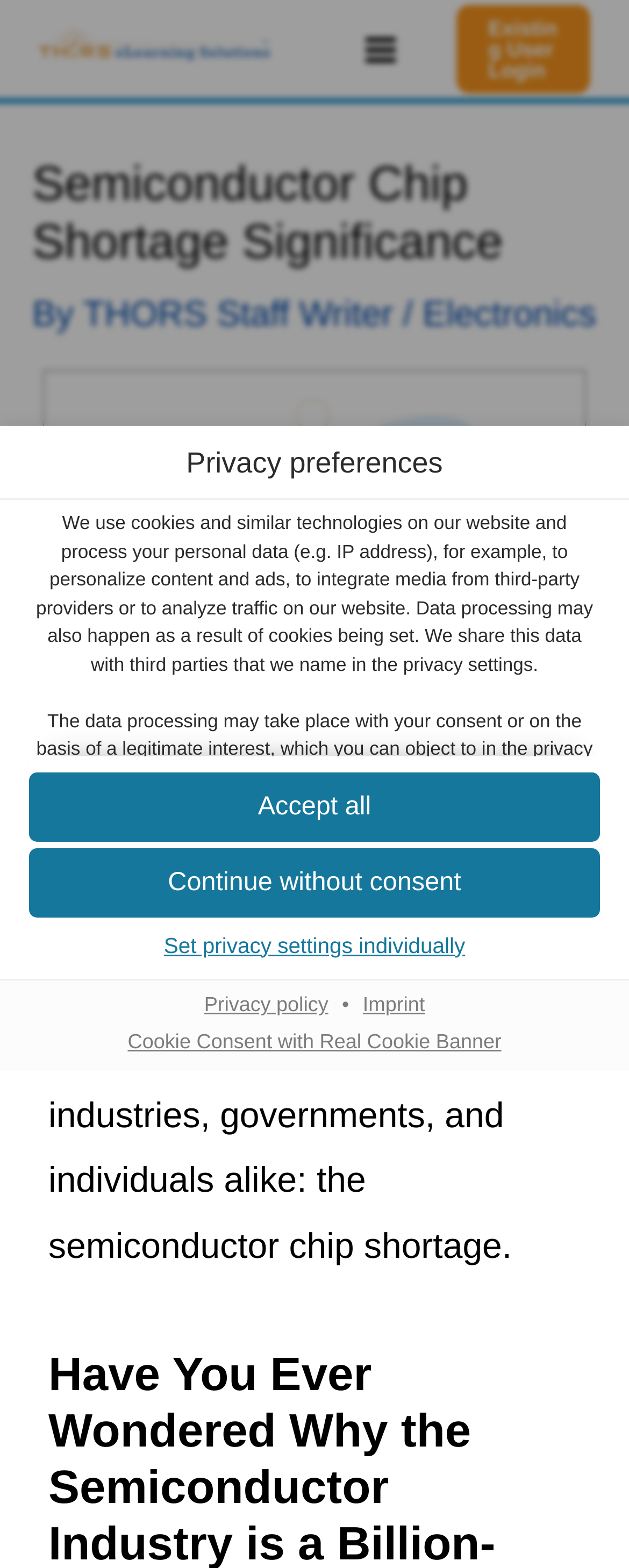Find the bounding box of the UI element described as: "Imprint". The bounding box coordinates should be given as four float values between 0 and 1, i.e., [left, top, right, bottom].

[0.564, 0.634, 0.688, 0.649]